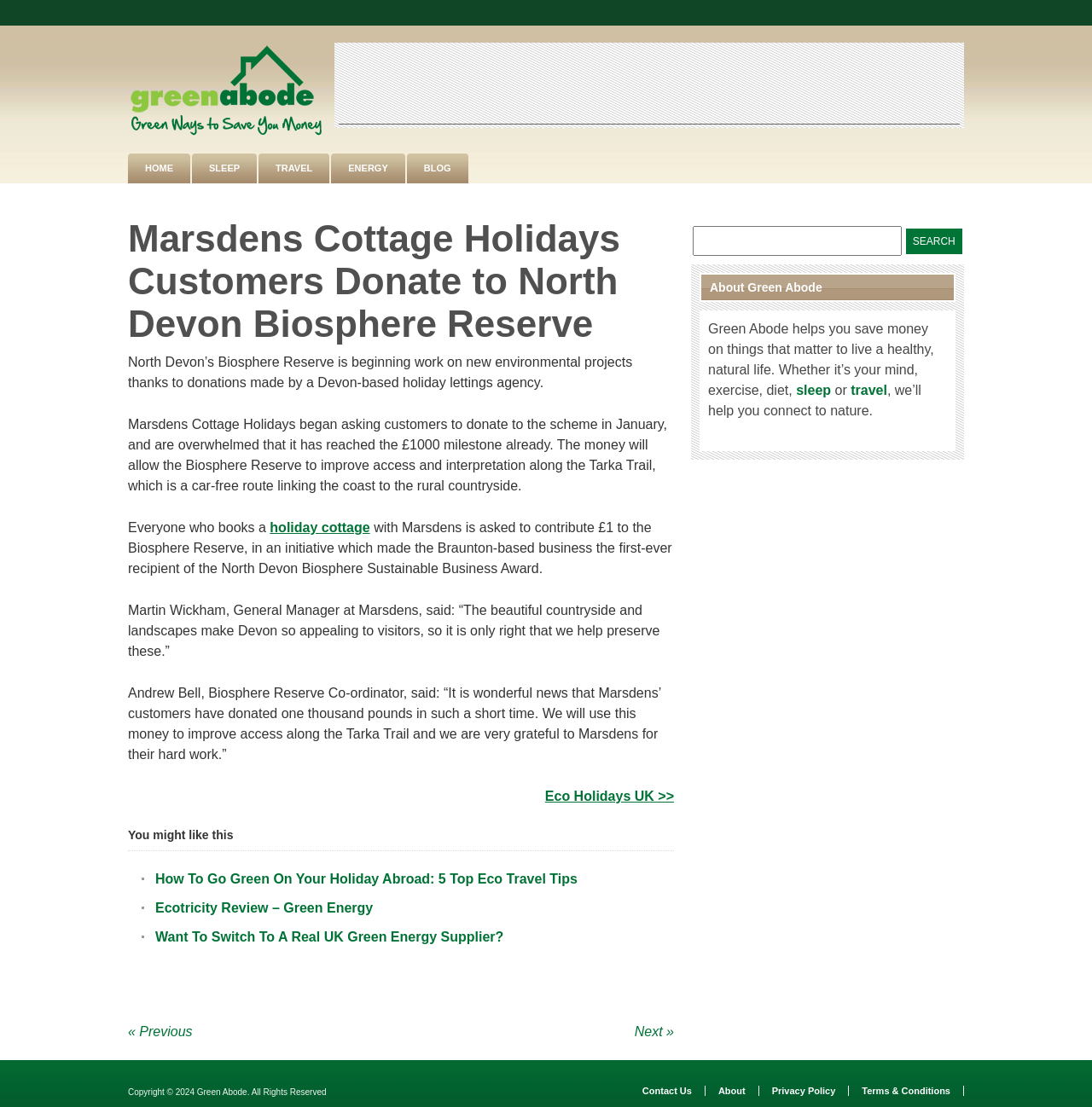Specify the bounding box coordinates of the area that needs to be clicked to achieve the following instruction: "Contact Us".

[0.576, 0.981, 0.646, 0.99]